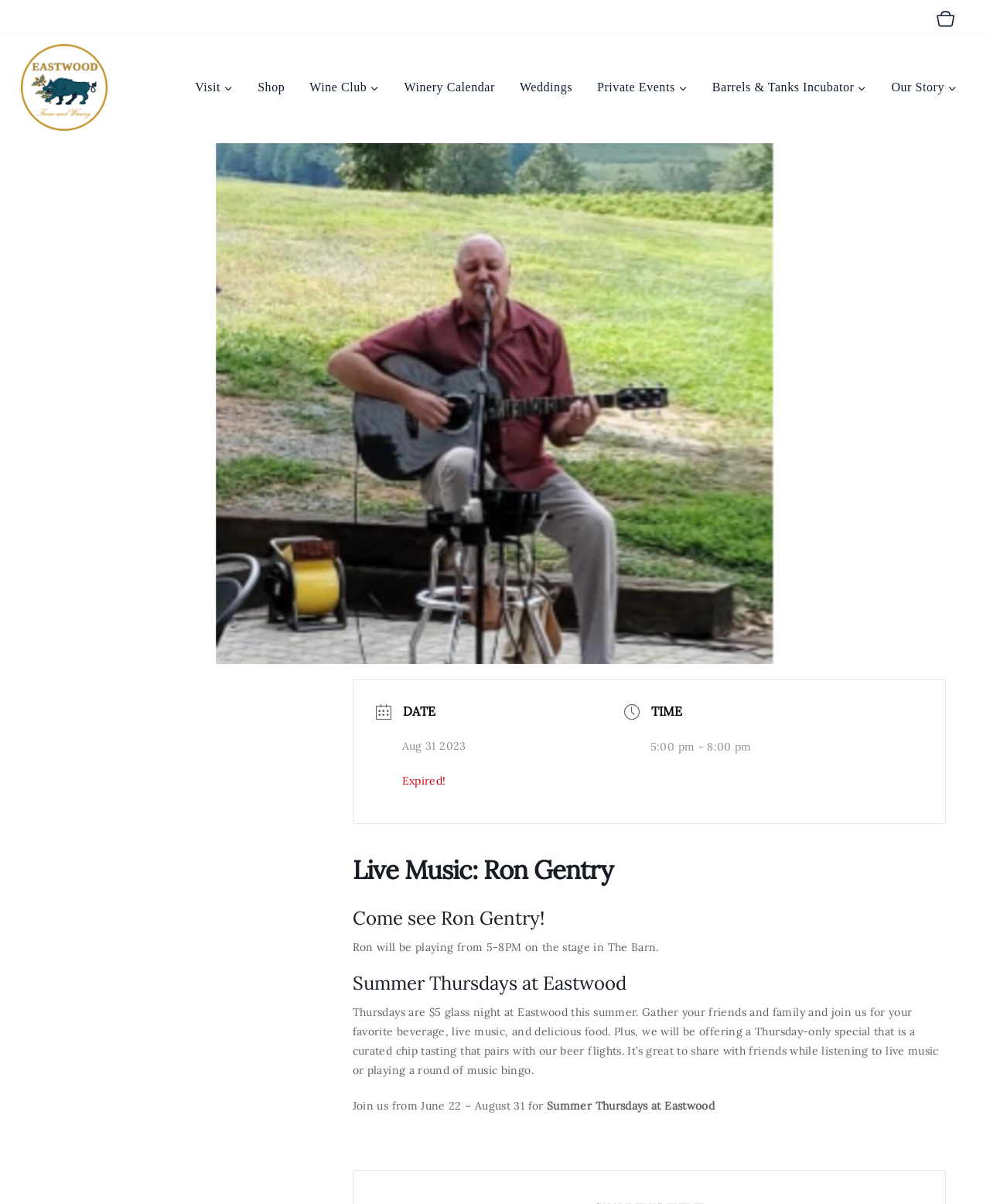Provide a comprehensive description of the webpage.

The webpage is about an event, "Live Music: Ron Gentry", taking place at Eastwood Farm and Winery. At the top of the page, there is a small image and a link to "Eastwood Farm and Winery". Below this, there is a primary navigation menu with several links, including "Visit", "Shop", "Wine Club", and more. Each of these links has an expandable child menu.

On the left side of the page, there is a table with three sections. The first section displays the date "Aug 31 2023" and is marked as "Expired!". The second section shows the time "5:00 pm - 8:00 pm". The third section is empty.

The main content of the page is divided into four sections. The first section has a heading "Live Music: Ron Gentry" and introduces the event. The second section has a heading "Come see Ron Gentry!" and provides more details about the event, including the time and location. The third section has a heading "Summer Thursdays at Eastwood" and describes a summer event series at Eastwood Farm and Winery, including a $5 glass night, live music, and food. The fourth section provides more information about the summer event series, including the dates and a special offer.

At the bottom right of the page, there is a "Scroll to top" button.